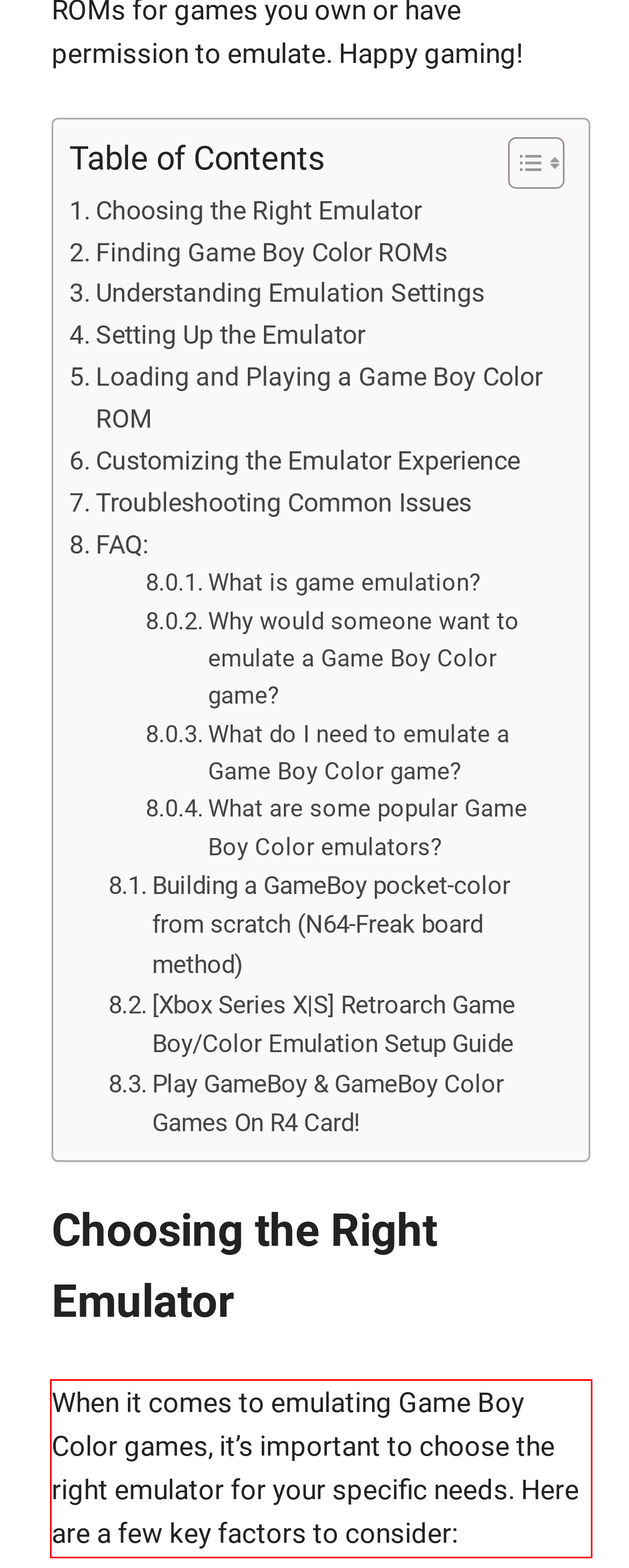You are provided with a screenshot of a webpage containing a red bounding box. Please extract the text enclosed by this red bounding box.

When it comes to emulating Game Boy Color games, it’s important to choose the right emulator for your specific needs. Here are a few key factors to consider: